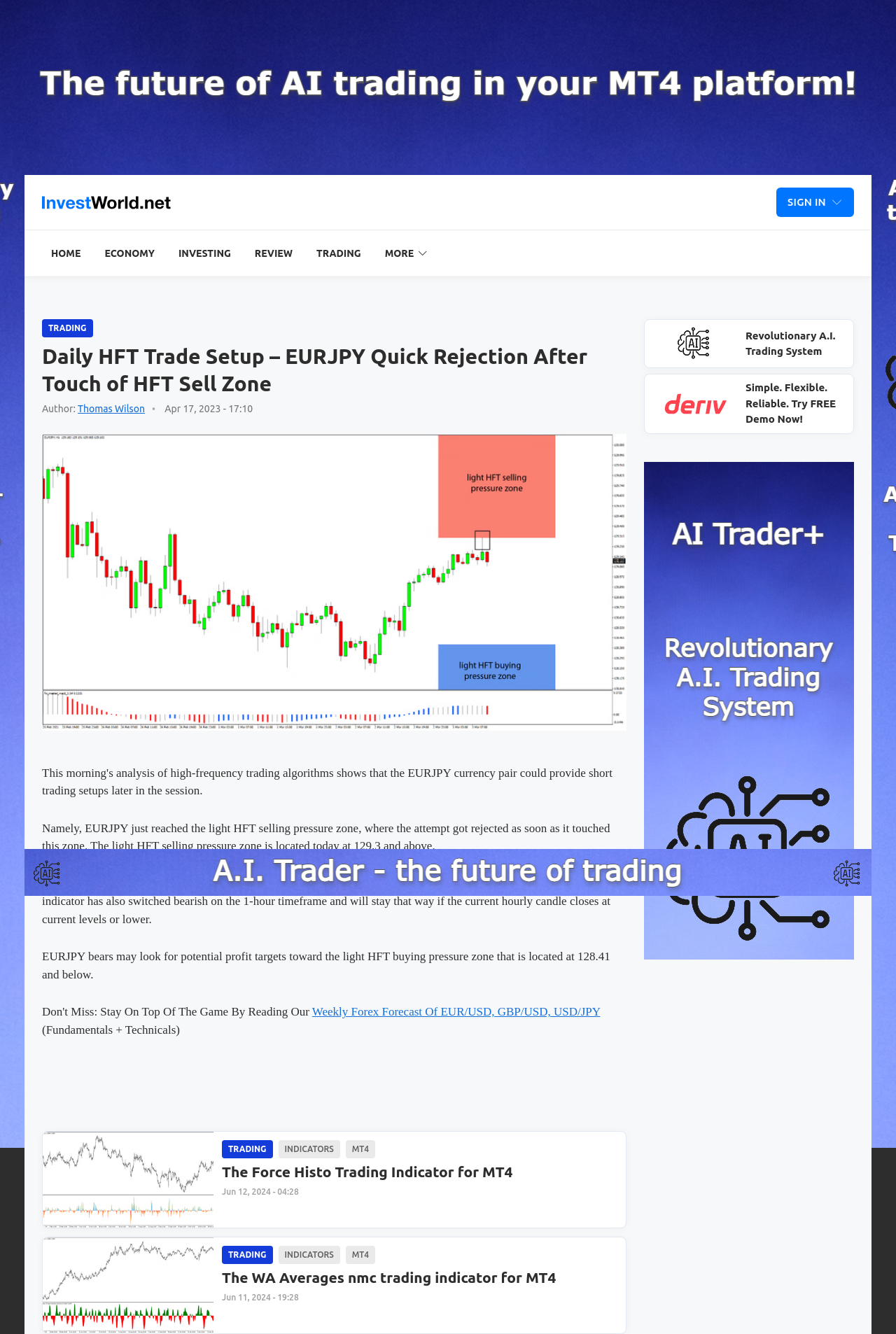What is the name of the author of the article?
Look at the image and answer the question using a single word or phrase.

Thomas Wilson